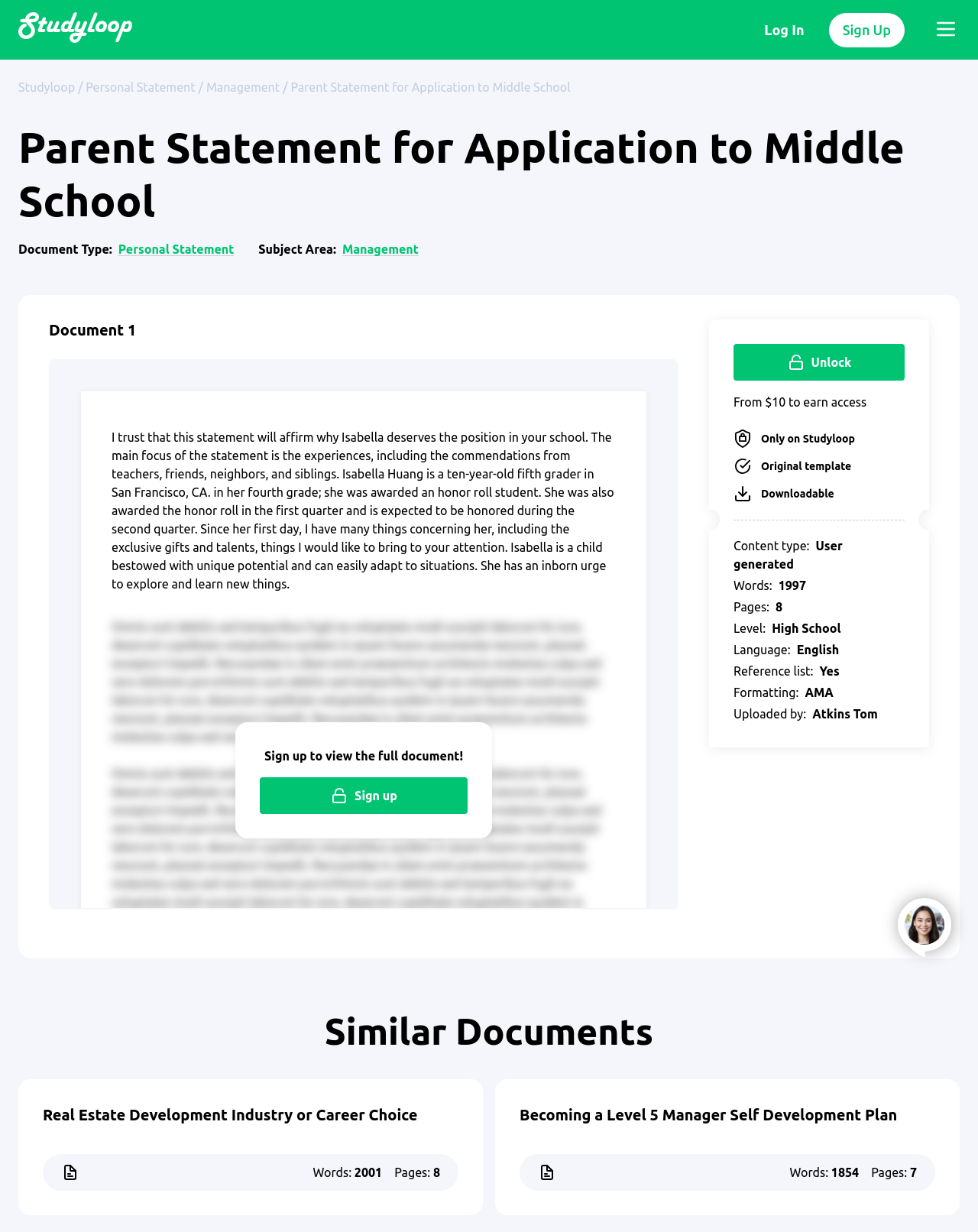Provide the bounding box coordinates of the UI element that matches the description: "Sign up".

[0.266, 0.631, 0.478, 0.661]